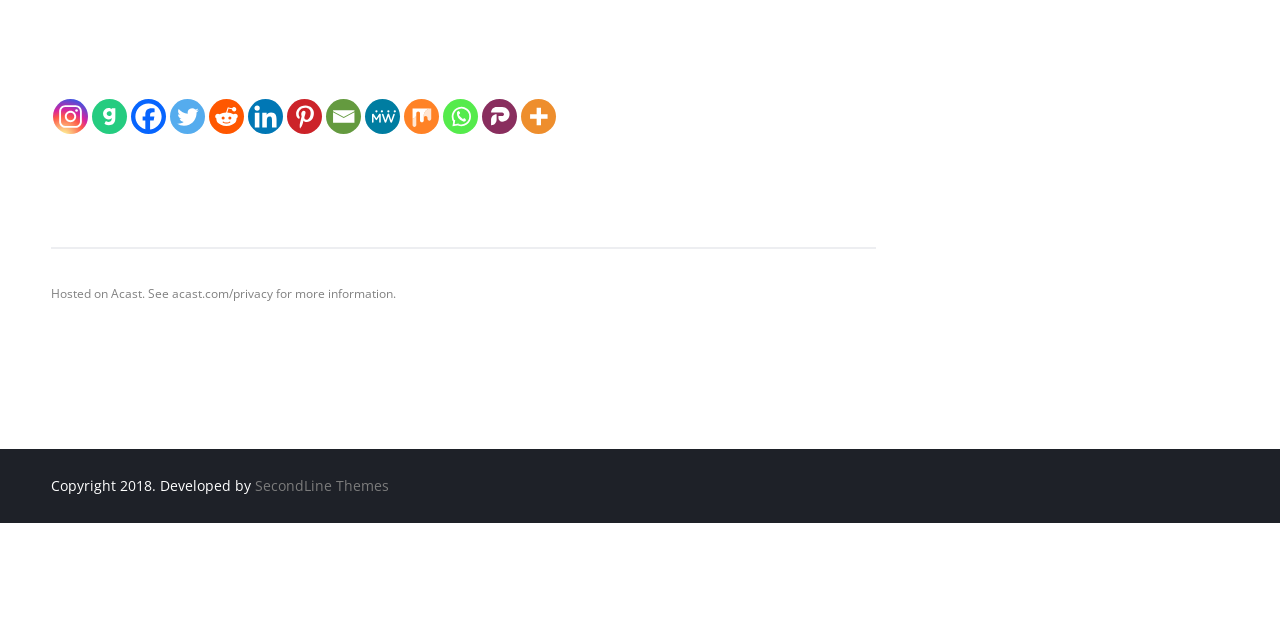Please find the bounding box for the UI element described by: "aria-label="Linkedin" title="Linkedin"".

[0.194, 0.154, 0.221, 0.209]